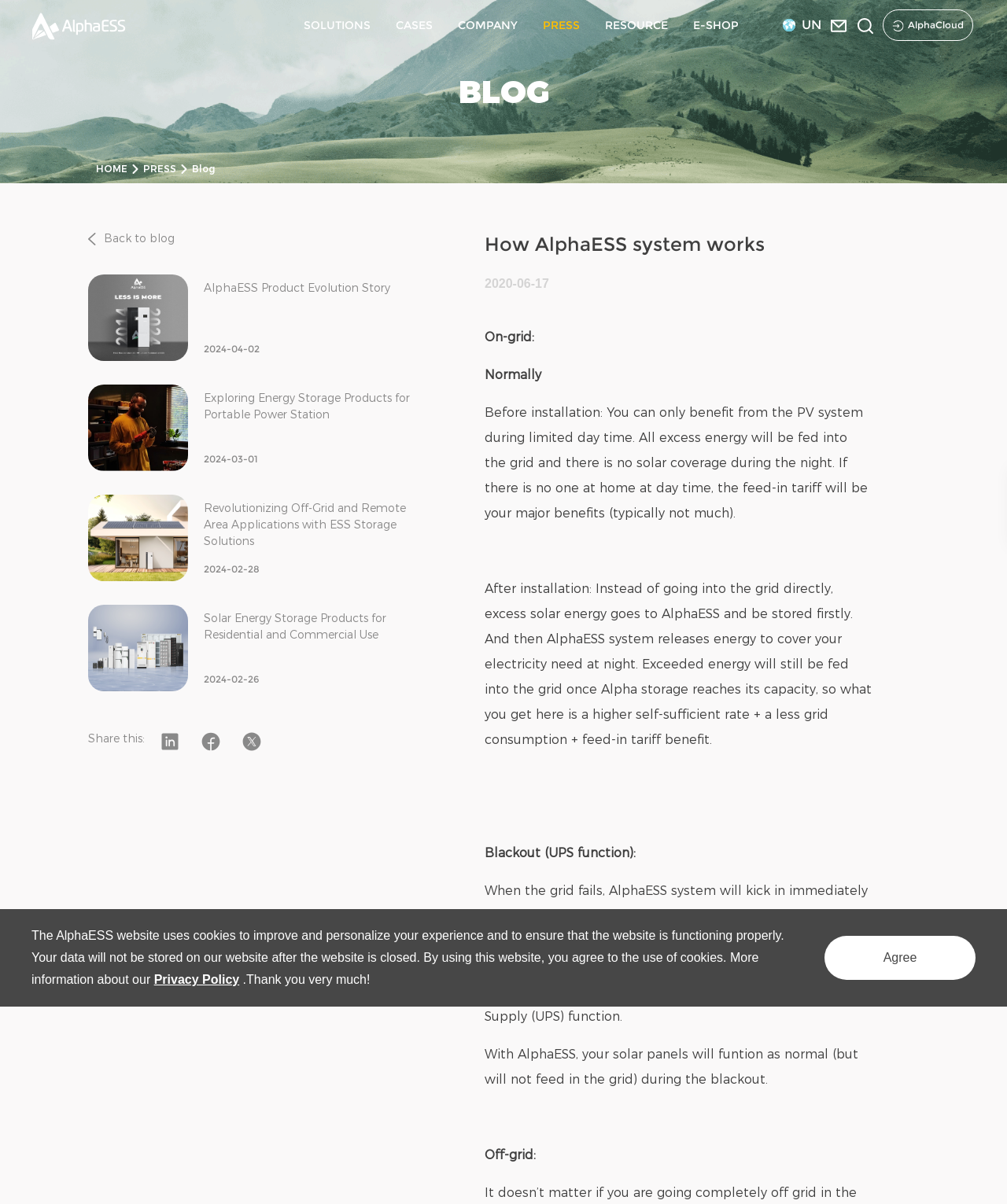Respond to the following question using a concise word or phrase: 
What is the topic of the article?

How AlphaESS system works